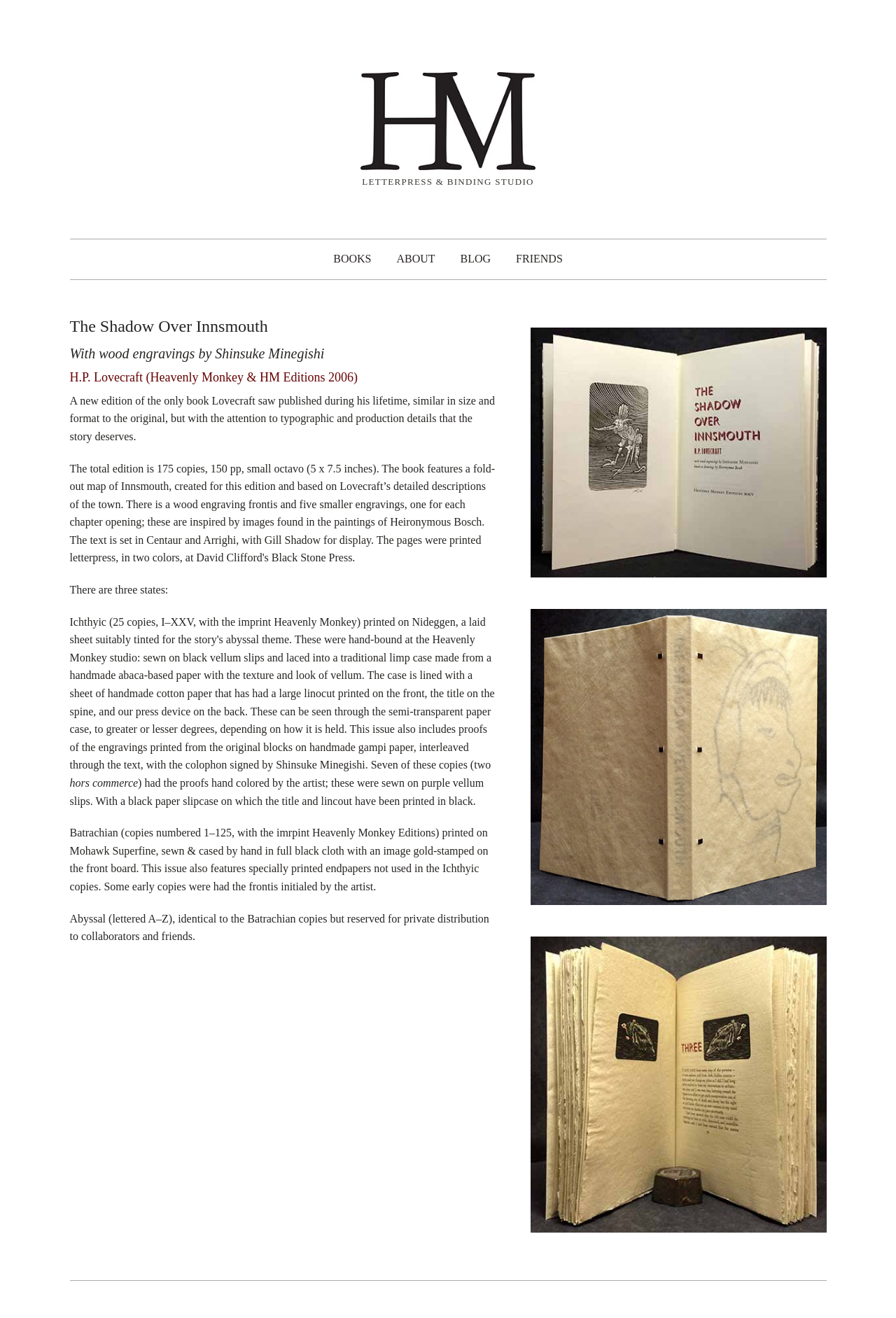Provide a comprehensive caption for the webpage.

The webpage is about Heavenly Monkey, a letterpress printing and binding studio that publishes limited edition books. At the top of the page, there is a large heading "HEAVENLY MONKEY" with an image of the studio's logo next to it. Below this, there is a smaller heading "LETTERPRESS & BINDING STUDIO". 

To the right of these headings, there are four links: "BOOKS", "ABOUT", "BLOG", and "FRIENDS", arranged horizontally. 

Further down the page, there is a section dedicated to a specific book, "The Shadow Over Innsmouth". This section has a large heading with the book's title, followed by three smaller headings with details about the book, including the illustrator and publisher. 

Below these headings, there is a paragraph of text describing the book's new edition, which is similar in size and format to the original but with attention to typographic and production details. 

Following this, there are three blocks of text describing the three states of the book: "hors commerce", "Batrachian", and "Abyssal". Each block provides details about the specific features of each state, such as the paper used, binding, and illustrations. 

Throughout this section, there are three images of the book, "The Shadow Over Innsmouth", placed vertically, showcasing different aspects of the book's design.